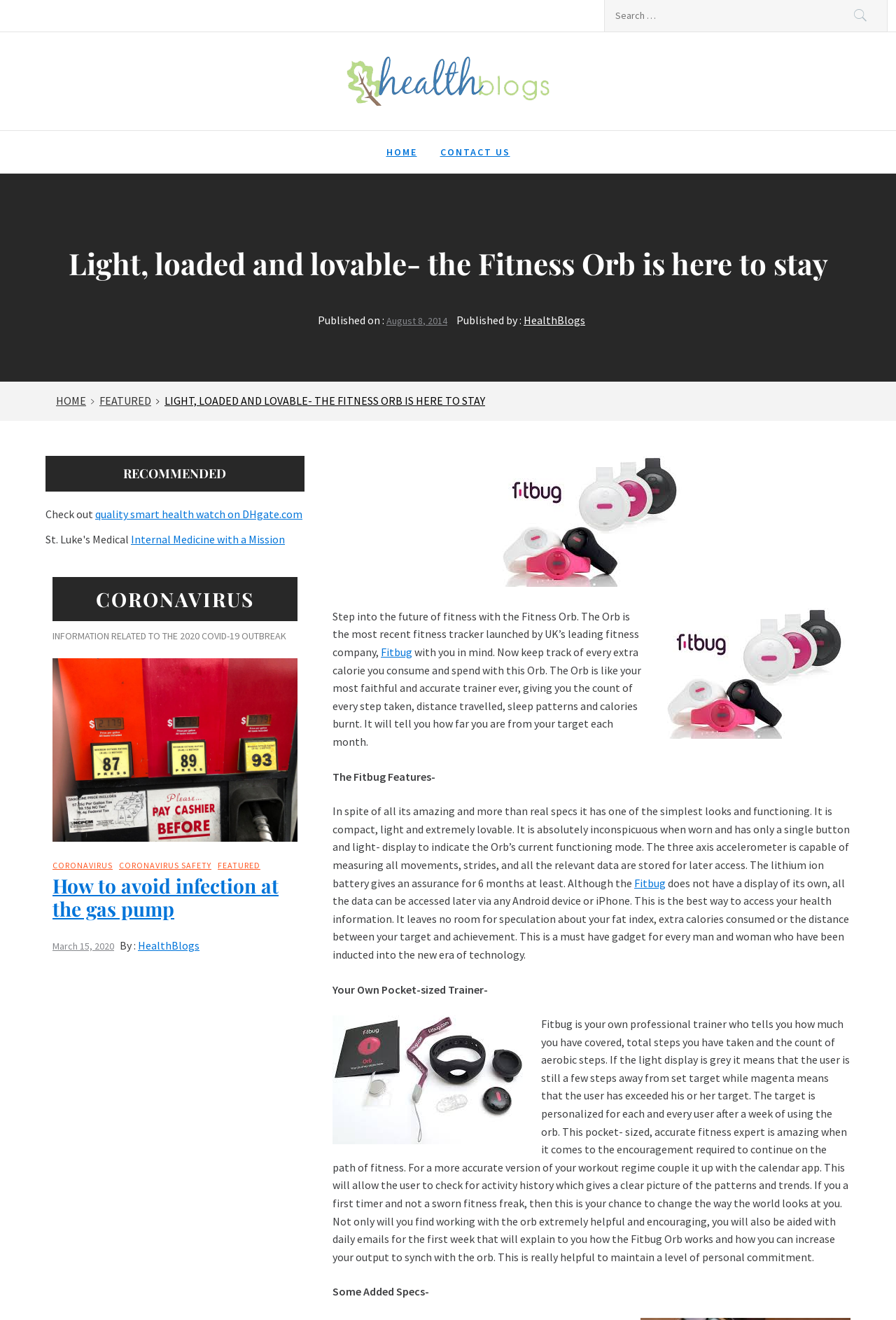Given the description of a UI element: "parent_node: Search for: value="Search"", identify the bounding box coordinates of the matching element in the webpage screenshot.

[0.931, 0.0, 0.99, 0.024]